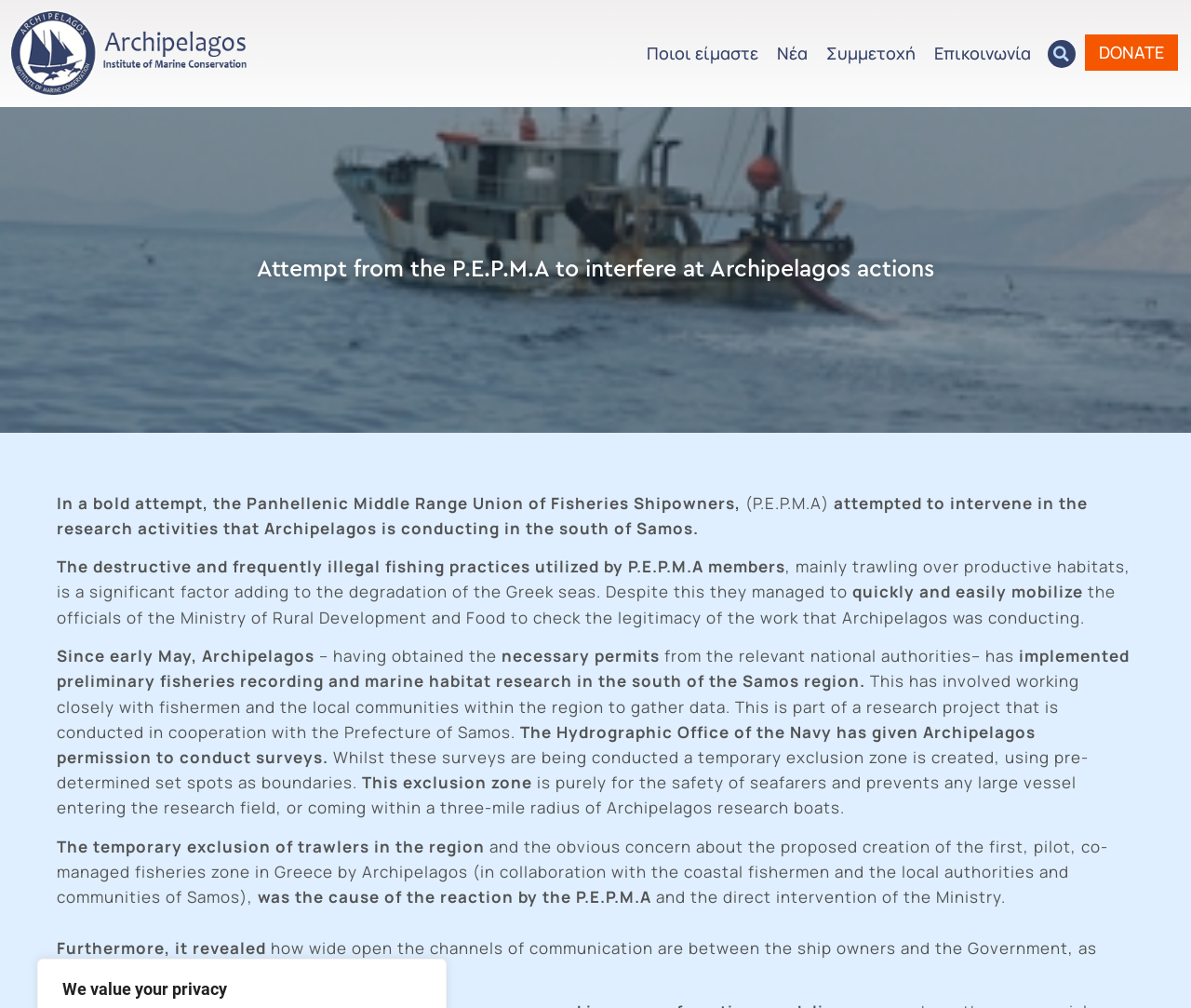What is the name of the union mentioned in the article?
Please answer the question as detailed as possible based on the image.

The article mentions the Panhellenic Middle Range Union of Fisheries Shipowners, which is abbreviated as P.E.P.M.A. This is the name of the union that attempted to intervene in the research activities of Archipelagos.